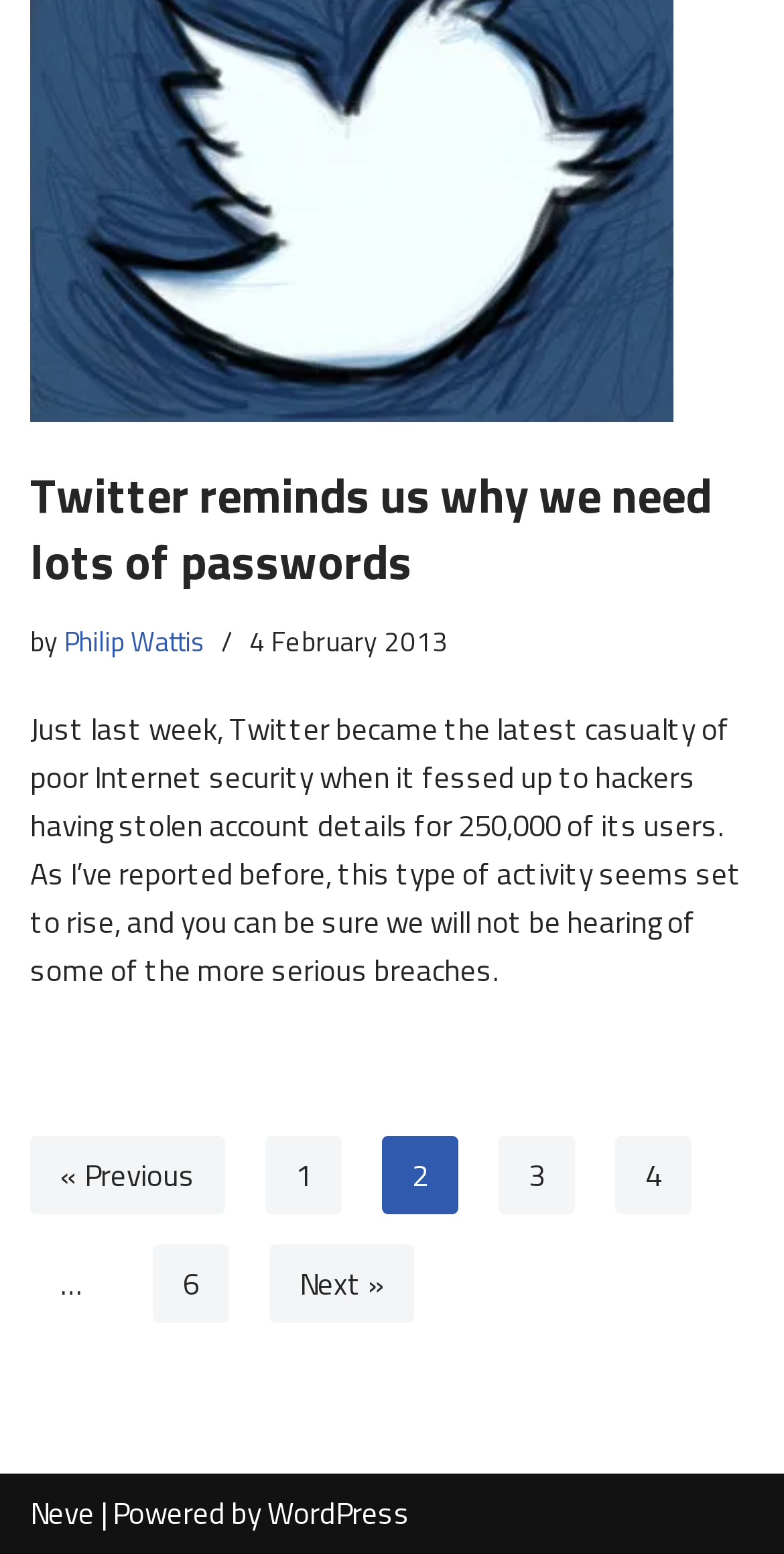What is the purpose of the links at the bottom of the page?
Answer the question with a detailed and thorough explanation.

The links at the bottom of the page, such as '« Previous', '1', '3', '4', '6', and 'Next »', are used for pagination, allowing the user to navigate to different pages of the article or website.